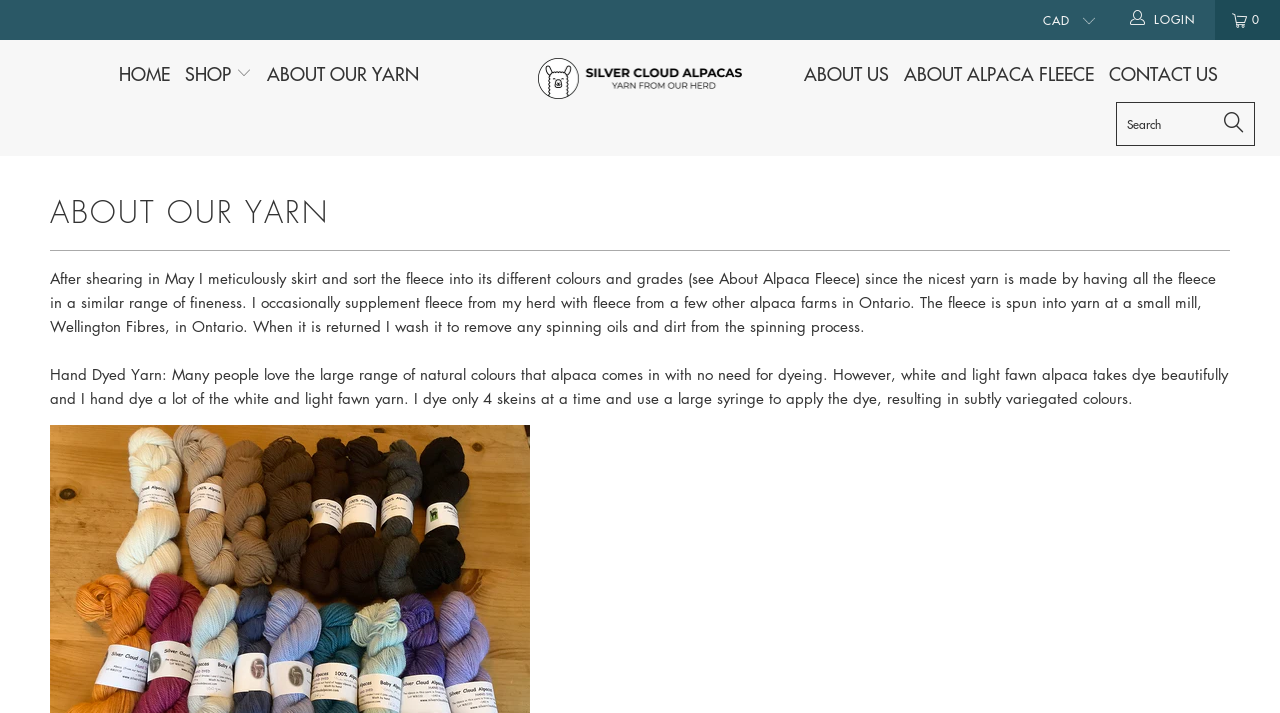Pinpoint the bounding box coordinates of the clickable area necessary to execute the following instruction: "Go to 'ABOUT ALPACA FLEECE' page". The coordinates should be given as four float numbers between 0 and 1, namely [left, top, right, bottom].

[0.706, 0.07, 0.855, 0.139]